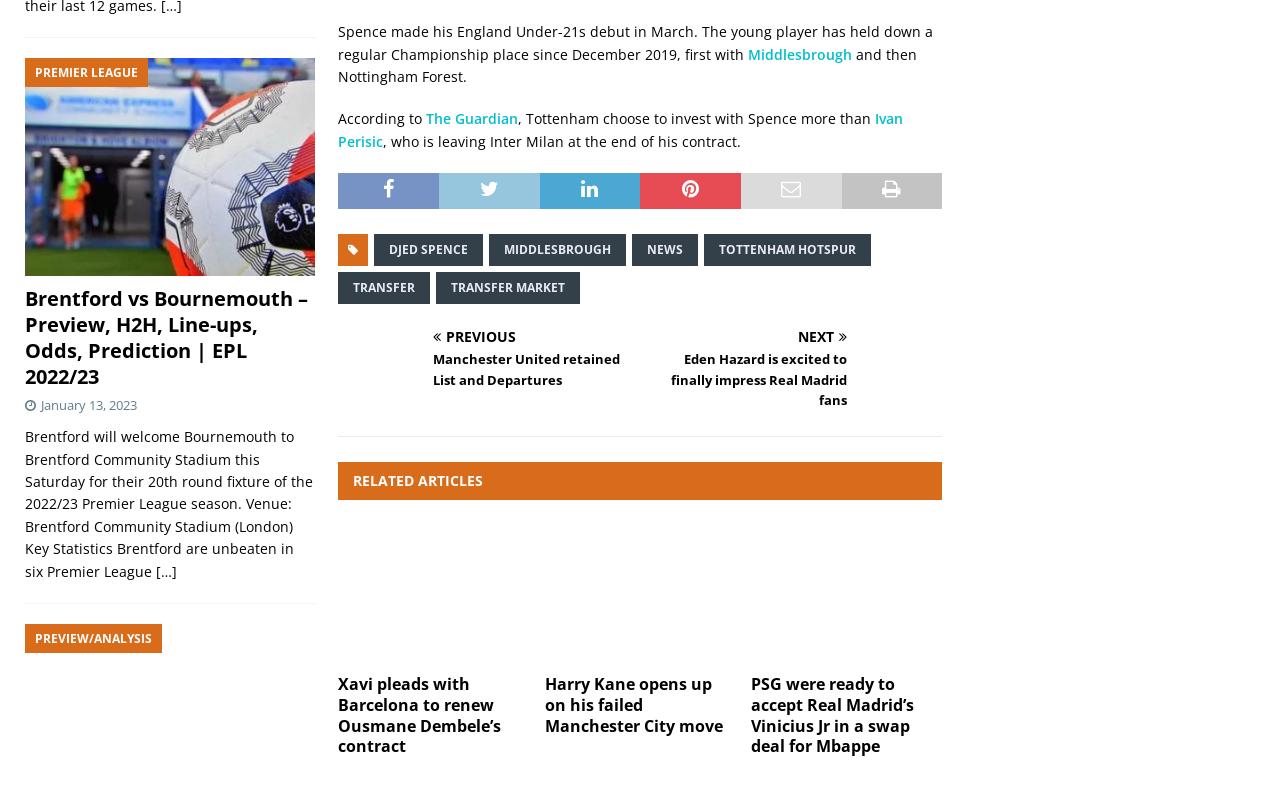Locate the bounding box coordinates of the area you need to click to fulfill this instruction: 'Go to HOME page'. The coordinates must be in the form of four float numbers ranging from 0 to 1: [left, top, right, bottom].

None